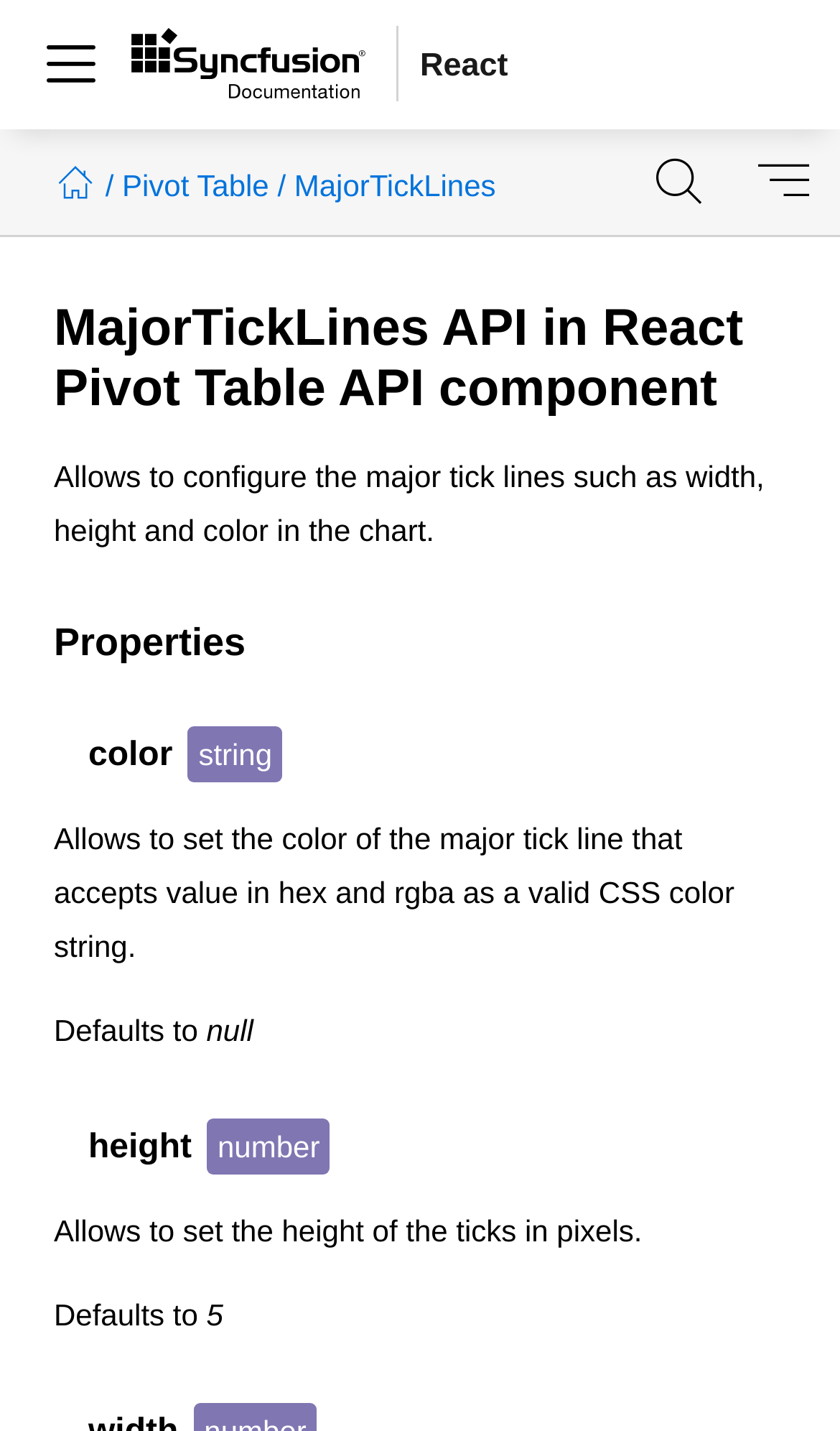What is the purpose of MajorTickLines API?
Examine the screenshot and reply with a single word or phrase.

Configure major tick lines